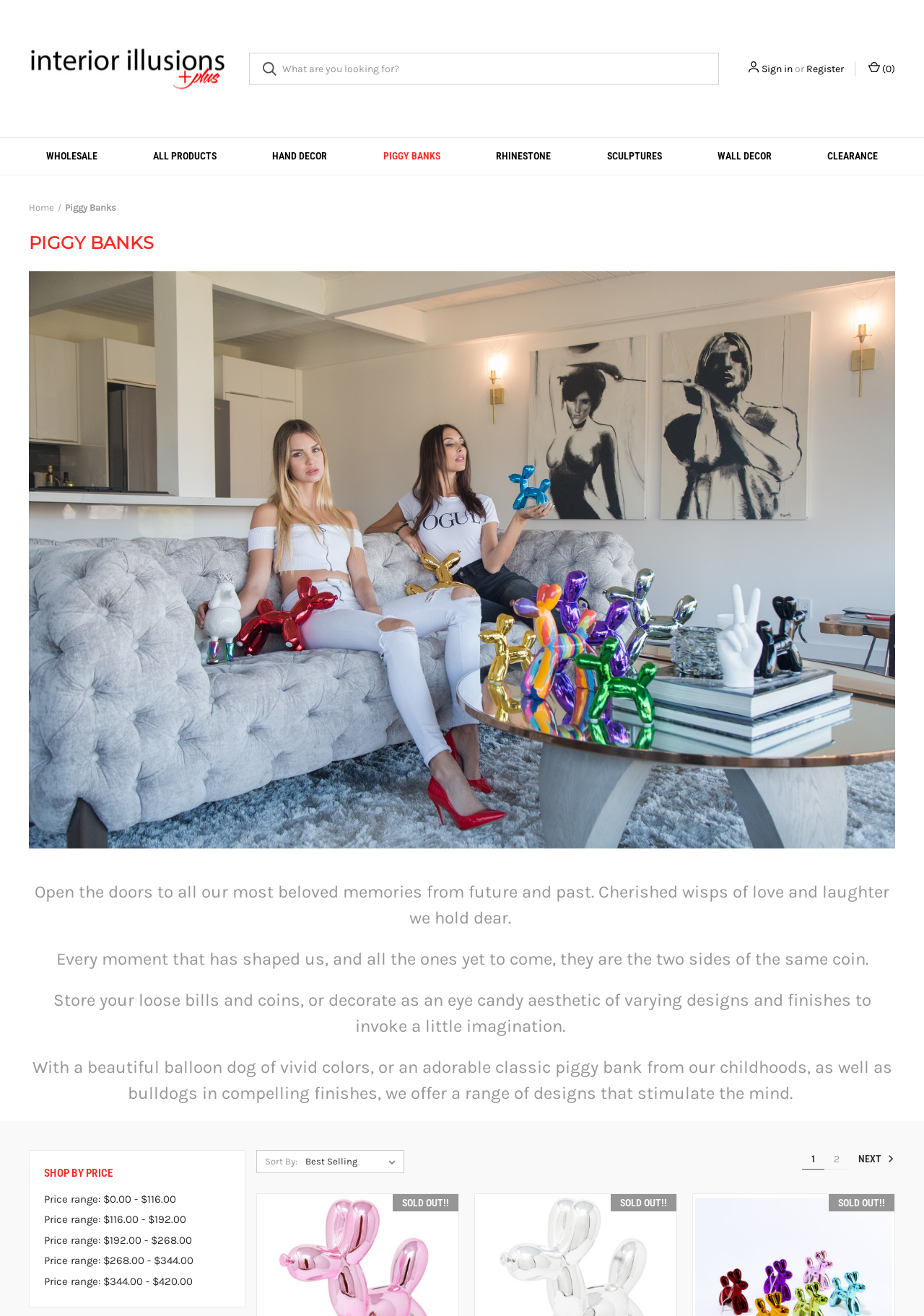What is the current page number?
Please answer the question with a detailed response using the information from the screenshot.

The current page number can be determined by looking at the pagination navigation at the bottom of the webpage, where it says 'Page 1 of 2'.